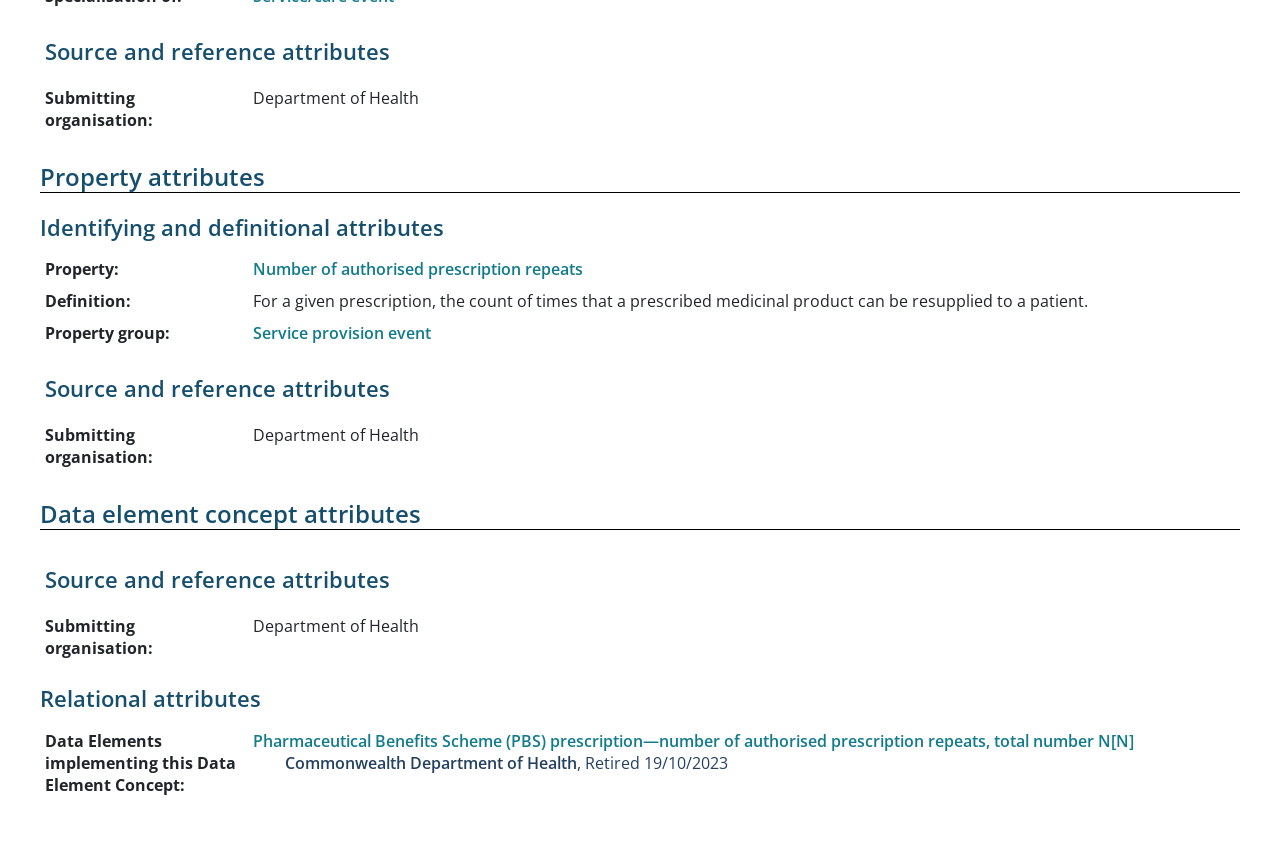Determine the bounding box coordinates of the UI element described below. Use the format (top-left x, top-left y, bottom-right x, bottom-right y) with floating point numbers between 0 and 1: Number of authorised prescription repeats

[0.198, 0.307, 0.455, 0.333]